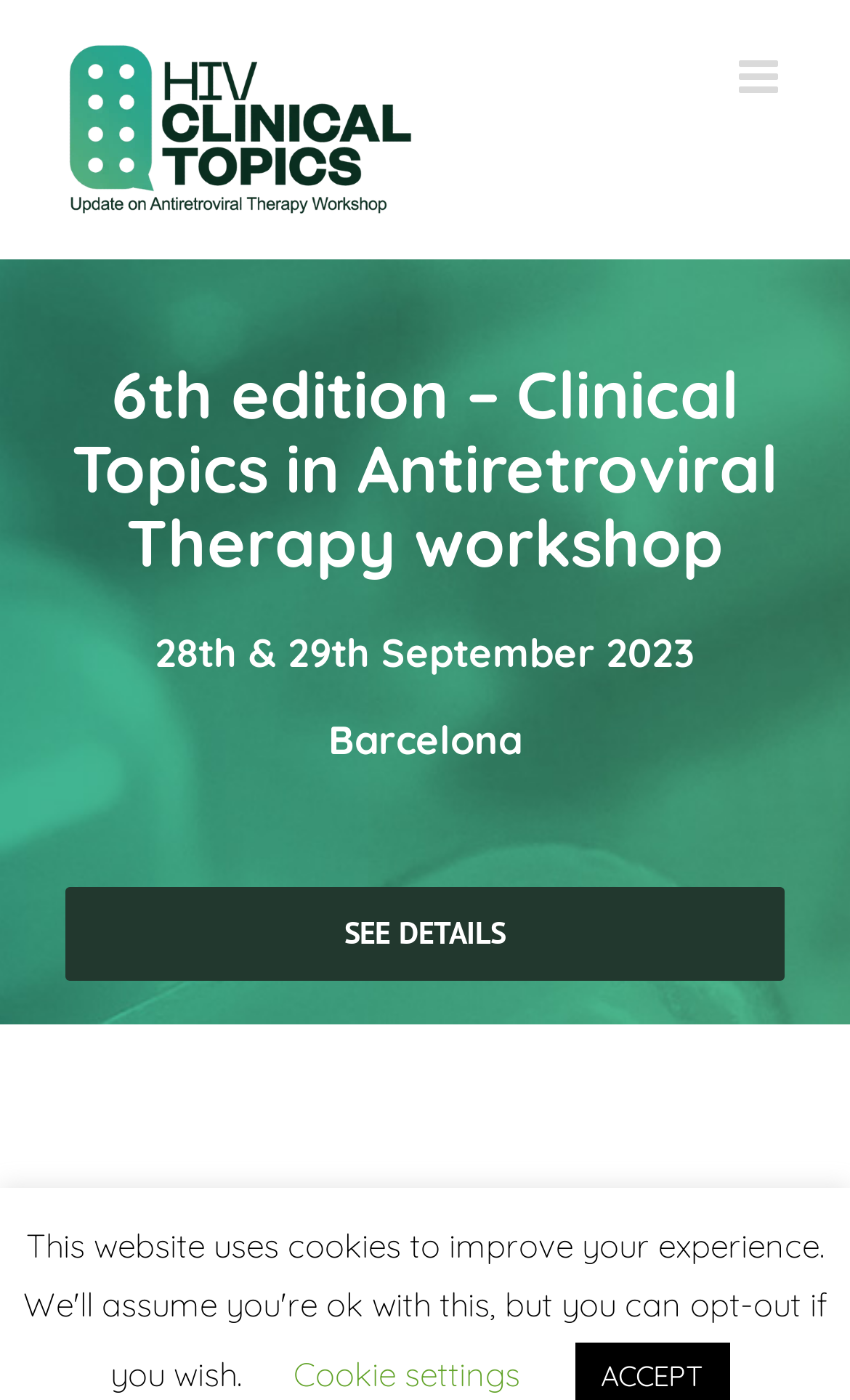What is the logo of the organization?
Using the image, give a concise answer in the form of a single word or short phrase.

HIV Clinical Topics Logo